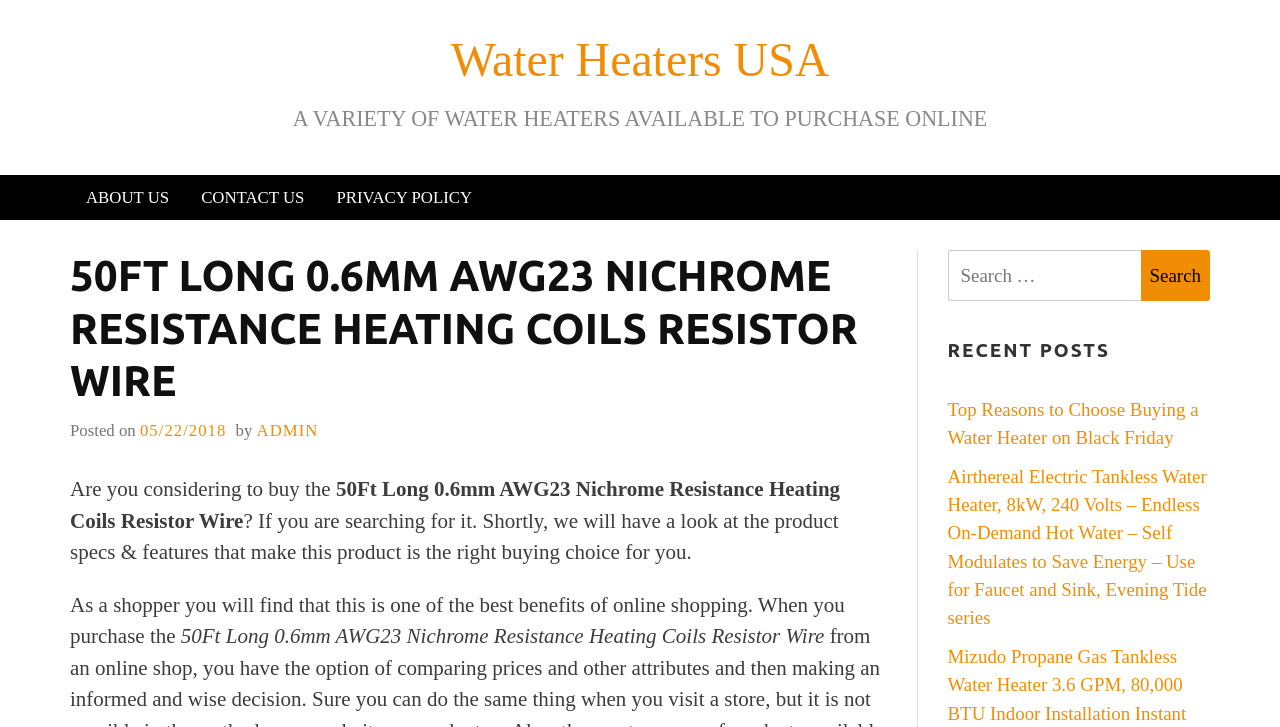Identify the bounding box coordinates for the element you need to click to achieve the following task: "Visit the 'ABOUT US' page". Provide the bounding box coordinates as four float numbers between 0 and 1, in the form [left, top, right, bottom].

[0.055, 0.254, 0.145, 0.289]